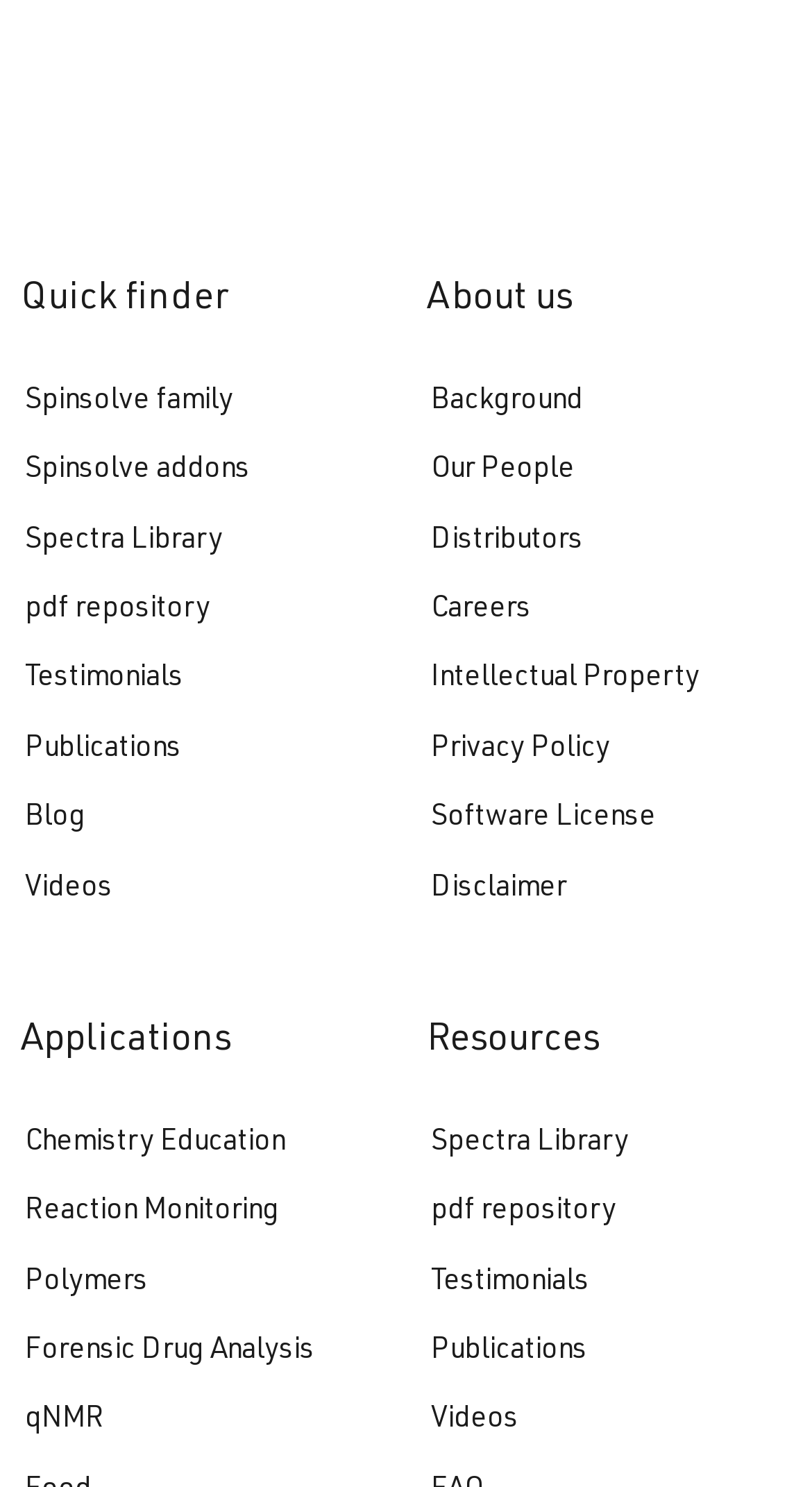Determine the bounding box coordinates of the clickable region to follow the instruction: "View Chemistry Education".

[0.031, 0.759, 0.351, 0.778]